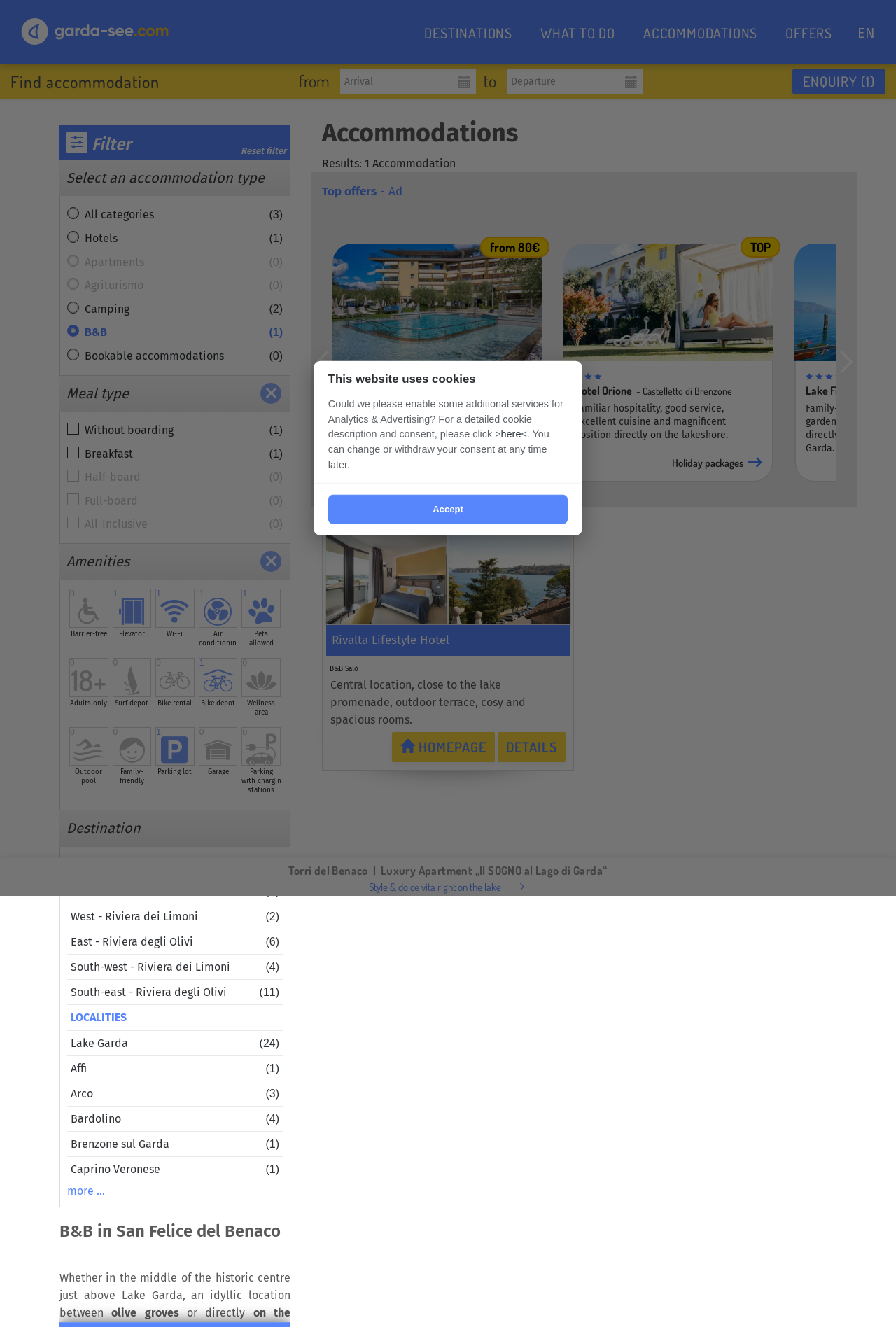Answer the following in one word or a short phrase: 
What is the destination of the accommodations?

San Felice del Benaco